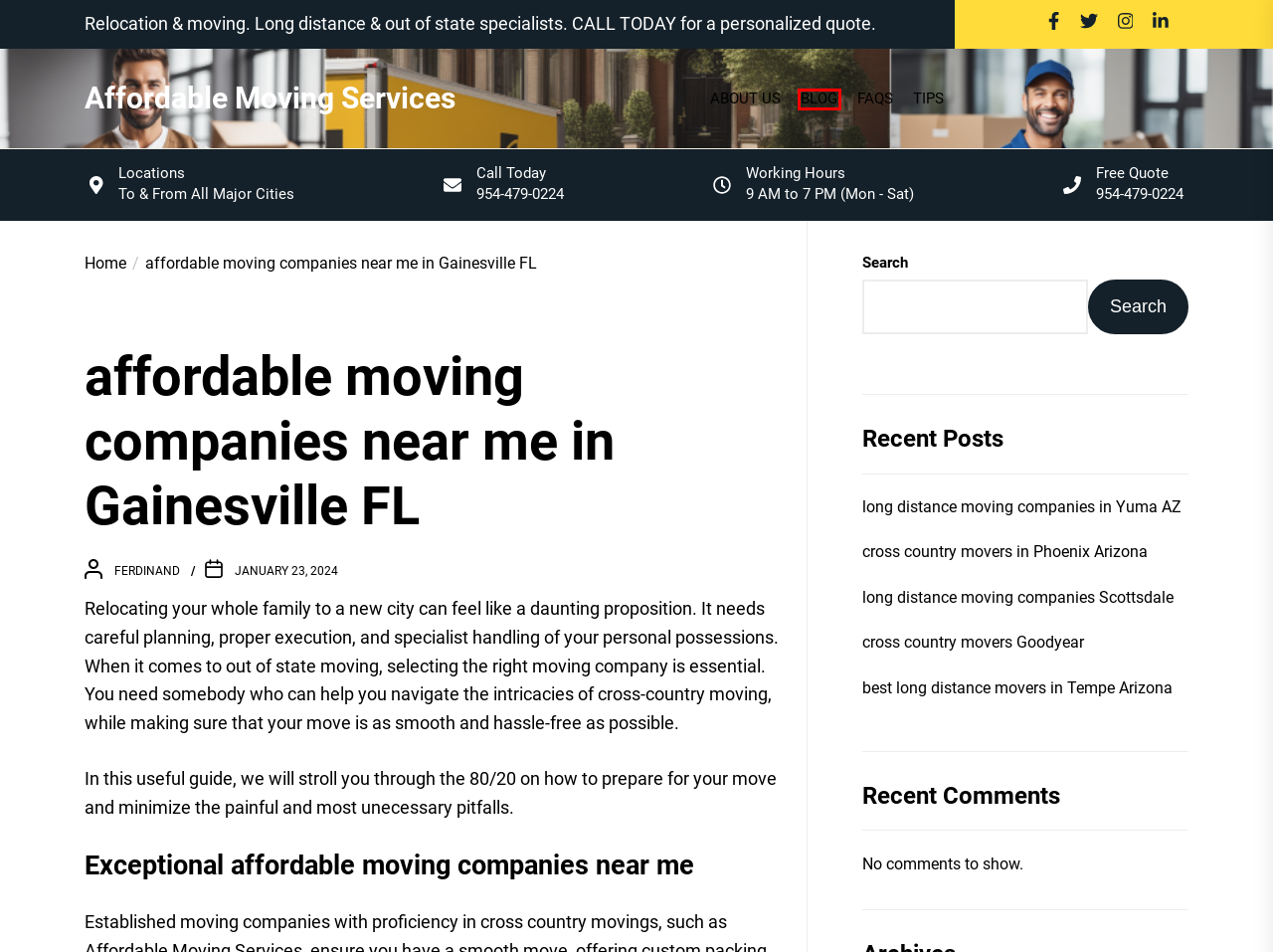You are provided with a screenshot of a webpage highlighting a UI element with a red bounding box. Choose the most suitable webpage description that matches the new page after clicking the element in the bounding box. Here are the candidates:
A. Affordable Moving Companies Near Me | Best Long Distance Movers
B. Essential Long Distance Moving Tips for Success
C. Author: ferdinand | Affordable Moving Services
D. Day: January 23, 2024 | Affordable Moving Services
E. FAQs | Affordable Moving Services
F. Moving companies for long distance | Affordable Moving Services
G. long distance moving companies Scottsdale | Affordable Moving Services
H. cross country movers Goodyear | Affordable Moving Services

F